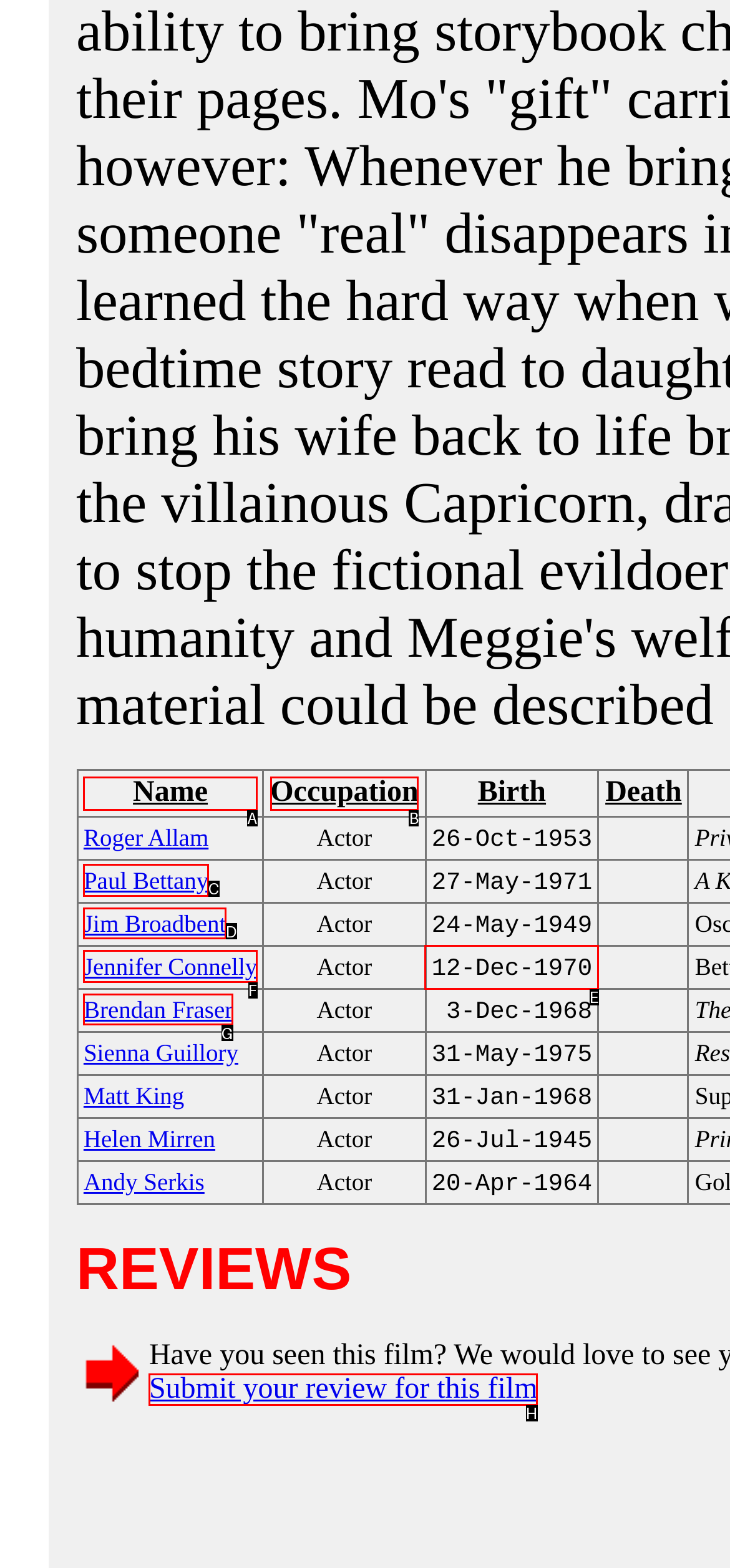Tell me which letter I should select to achieve the following goal: Check the birthdate of Jennifer Connelly
Answer with the corresponding letter from the provided options directly.

E